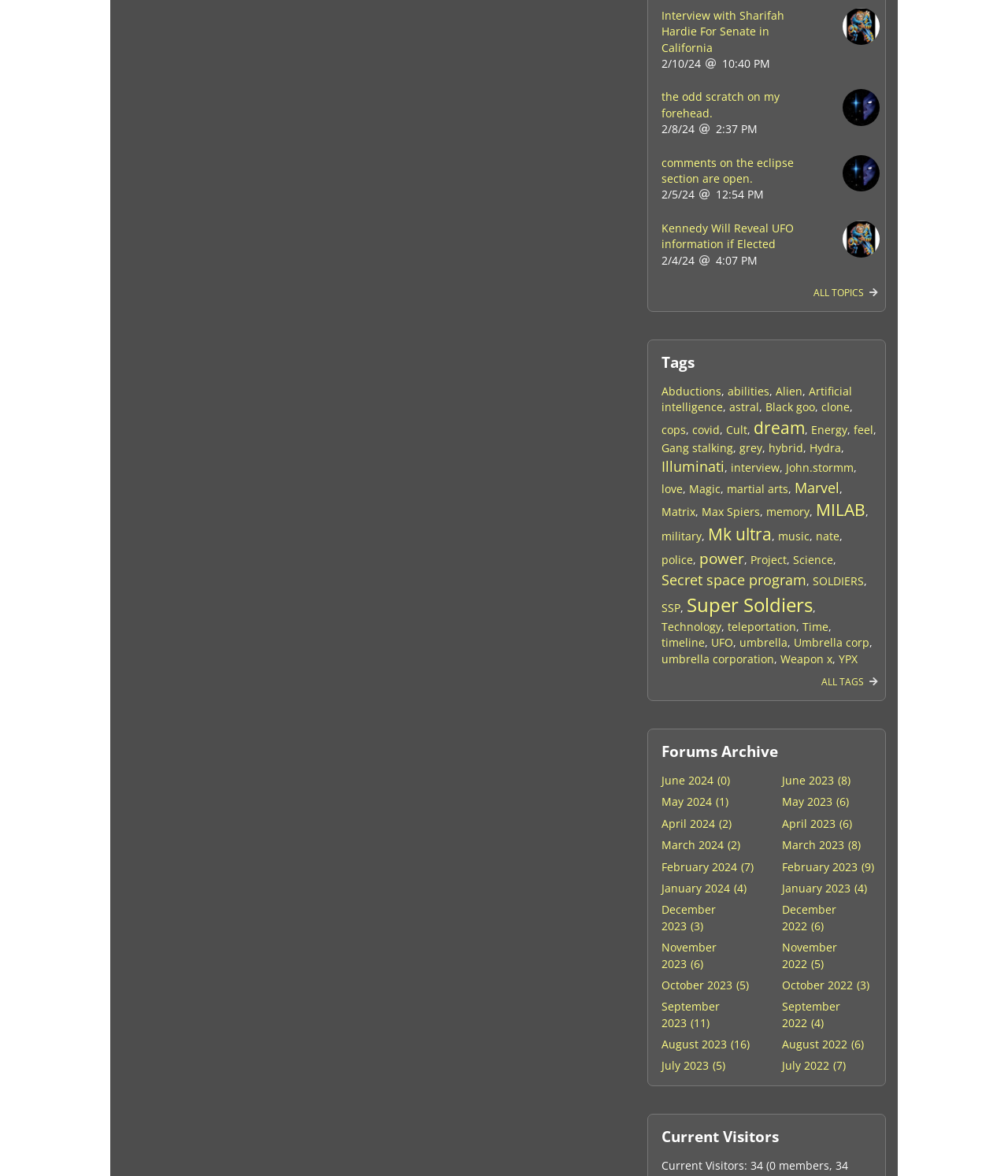What is the topic of the link with the text 'Kennedy Will Reveal UFO information if Elected'?
Please give a detailed and thorough answer to the question, covering all relevant points.

I found the answer by looking at the link element with the text 'Kennedy Will Reveal UFO information if Elected' and identifying the topic as UFO.